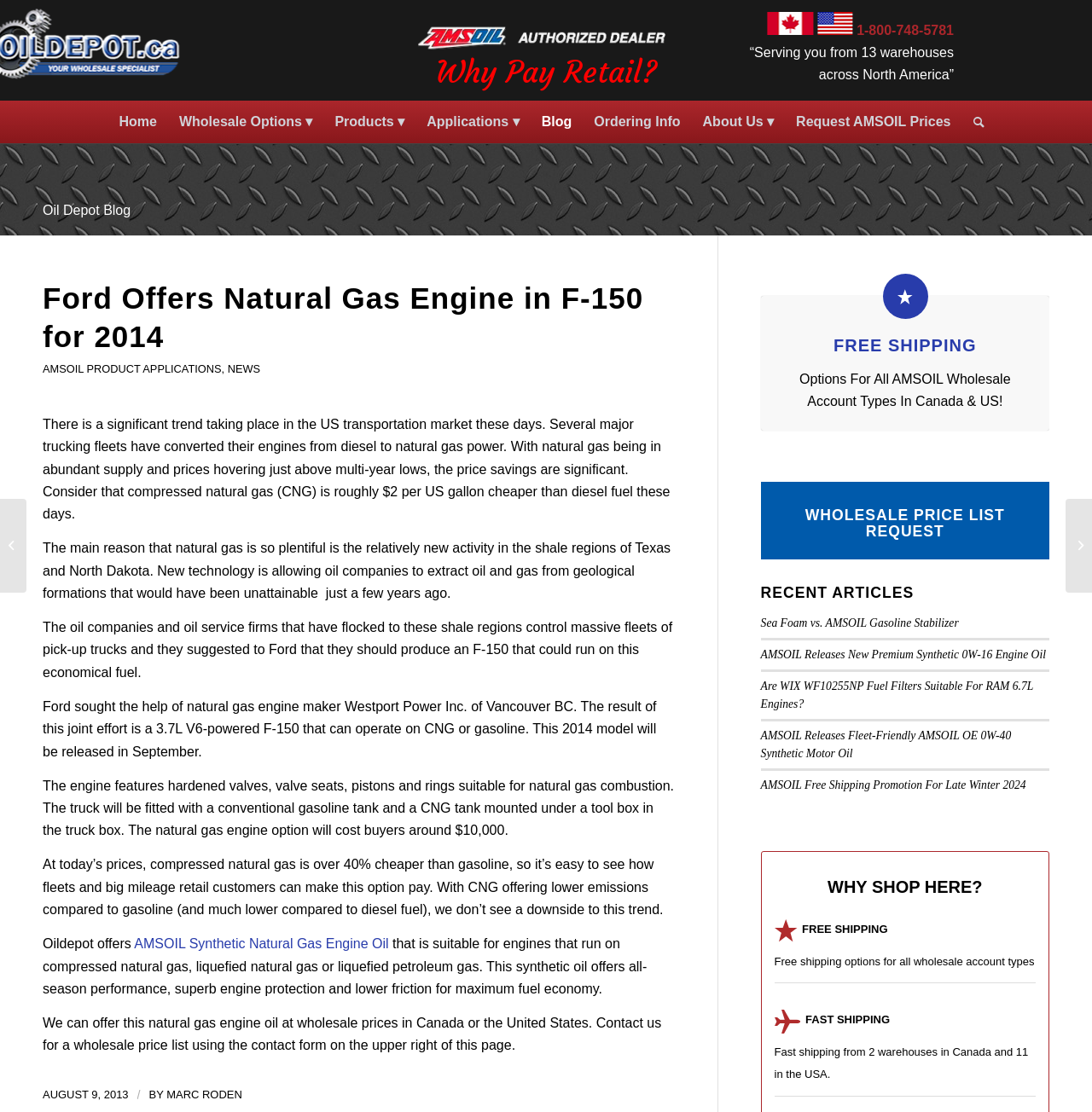Please find the bounding box coordinates in the format (top-left x, top-left y, bottom-right x, bottom-right y) for the given element description. Ensure the coordinates are floating point numbers between 0 and 1. Description: Search

[0.881, 0.09, 0.901, 0.129]